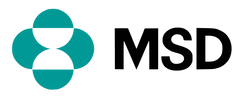Based on the visual content of the image, answer the question thoroughly: What does the 'MSD' lettering represent?

The bold lettering 'MSD' is adjacent to the emblem and it represents the company's name, Merck Sharp & Dohme, and its commitment to advancing healthcare solutions, particularly in the field of immuno-oncology.